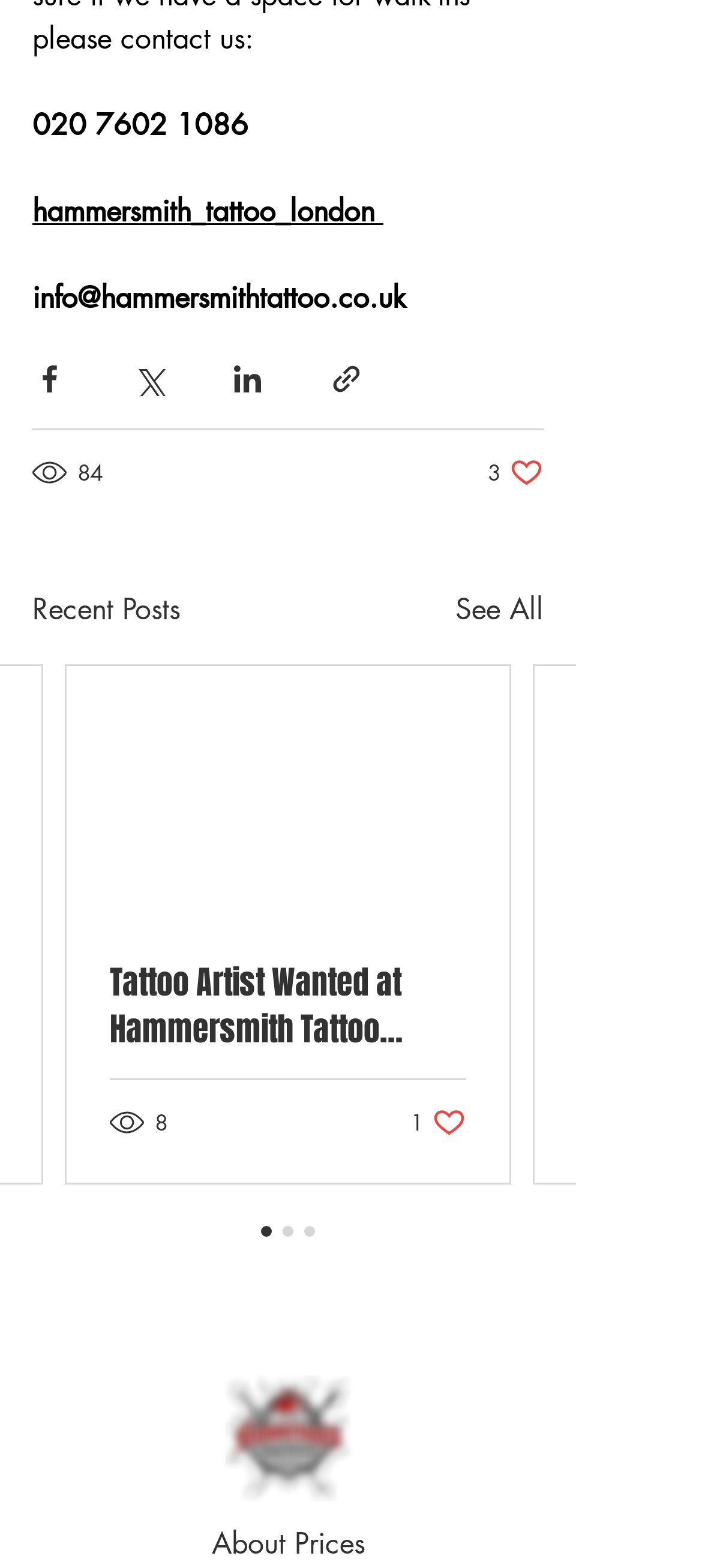How many likes does the second post have?
Please give a detailed and elaborate answer to the question.

I searched for the text 'like' and found it associated with the number 1, which is the number of likes for the second post.